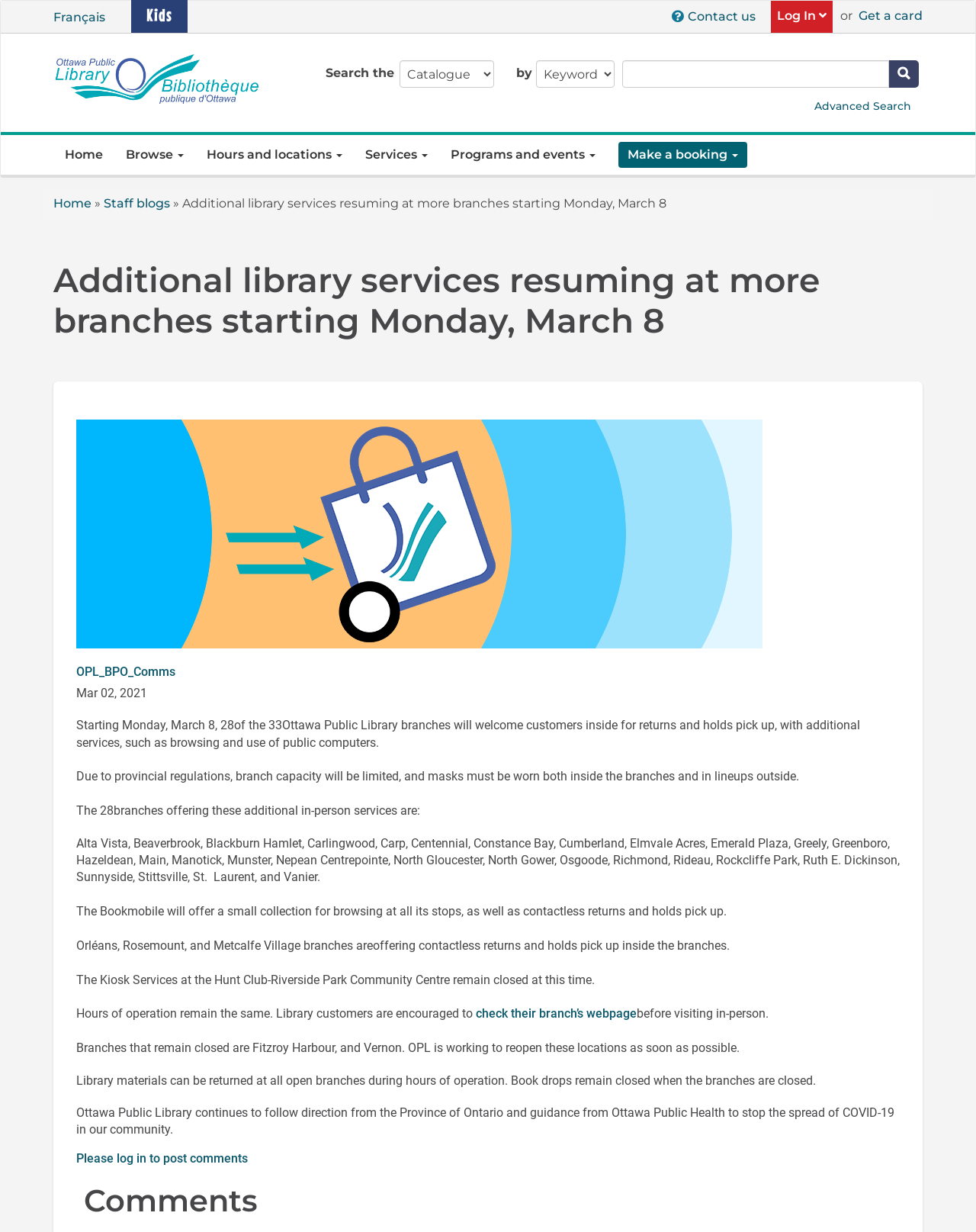Please predict the bounding box coordinates of the element's region where a click is necessary to complete the following instruction: "Log in to your account". The coordinates should be represented by four float numbers between 0 and 1, i.e., [left, top, right, bottom].

[0.79, 0.001, 0.853, 0.027]